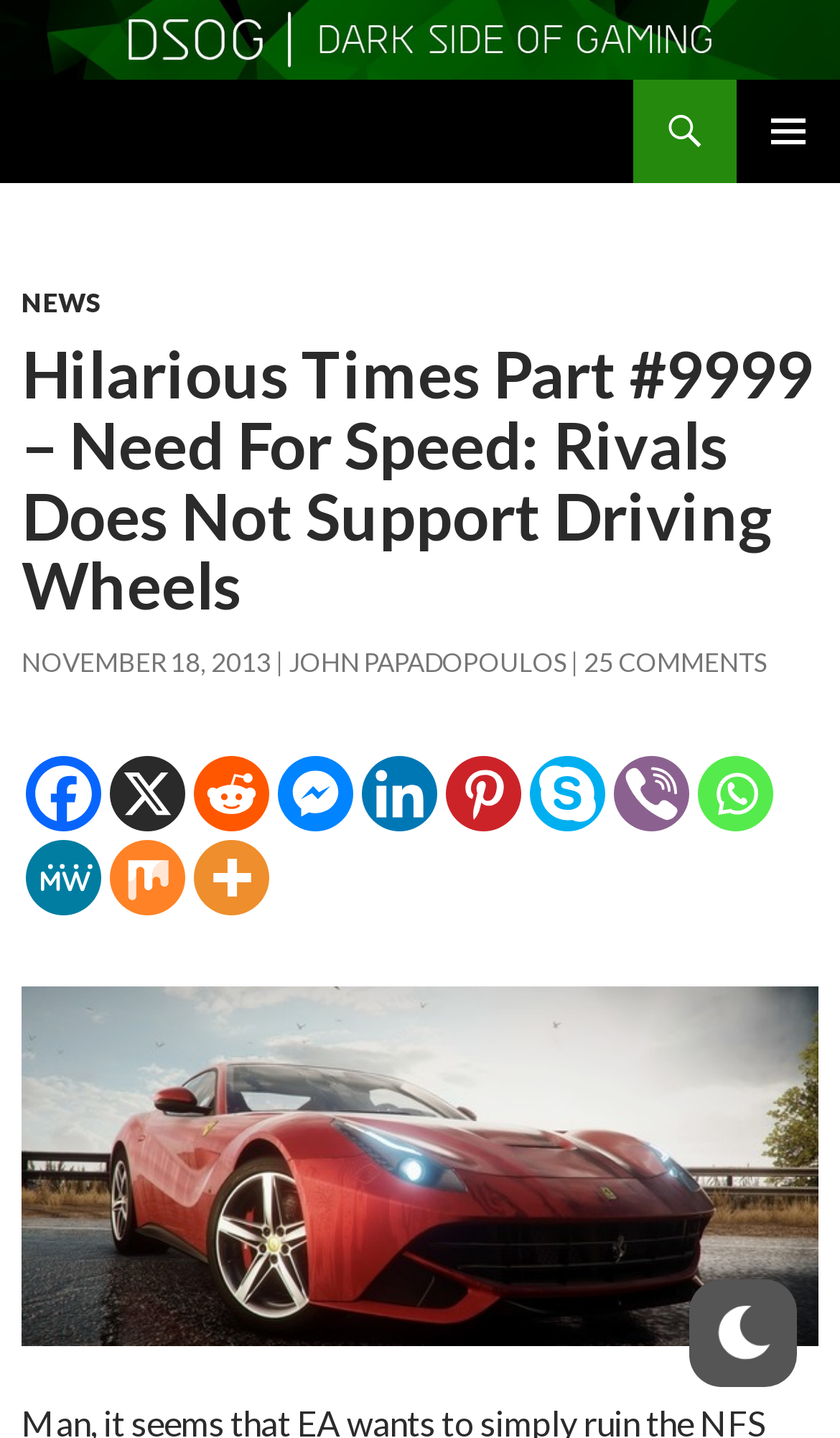Give a full account of the webpage's elements and their arrangement.

The webpage appears to be a blog post or news article discussing the Need for Speed franchise, specifically the game Need for Speed: Rivals. At the top of the page, there is a logo and a link to the website "DSOGaming" on the left side, and a primary menu button on the right side. Below the logo, there is a search bar and a "Skip to Content" link.

The main content of the page is divided into sections. The first section has a heading that reads "Hilarious Times Part #9999 – Need For Speed: Rivals Does Not Support Driving Wheels" and is accompanied by a timestamp and the author's name, John Papadopoulos. There are also links to share the article on various social media platforms, including Facebook, Reddit, and LinkedIn, among others.

The main article text is not explicitly described in the accessibility tree, but it likely discusses the controversy surrounding the game's lack of support for driving wheels. Below the article, there is a link to the game's title, "Need for Speed Rivals", which is accompanied by an image.

At the bottom of the page, there is an image of a light, which may be a decorative element or a button to toggle the page's brightness. Overall, the webpage has a simple layout with a focus on the main article content and social media sharing links.